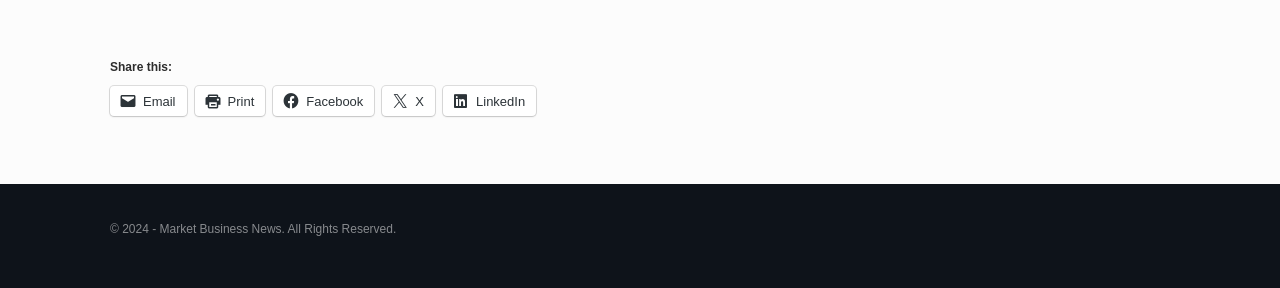Identify the bounding box for the element characterized by the following description: "Facebook".

[0.213, 0.299, 0.292, 0.403]